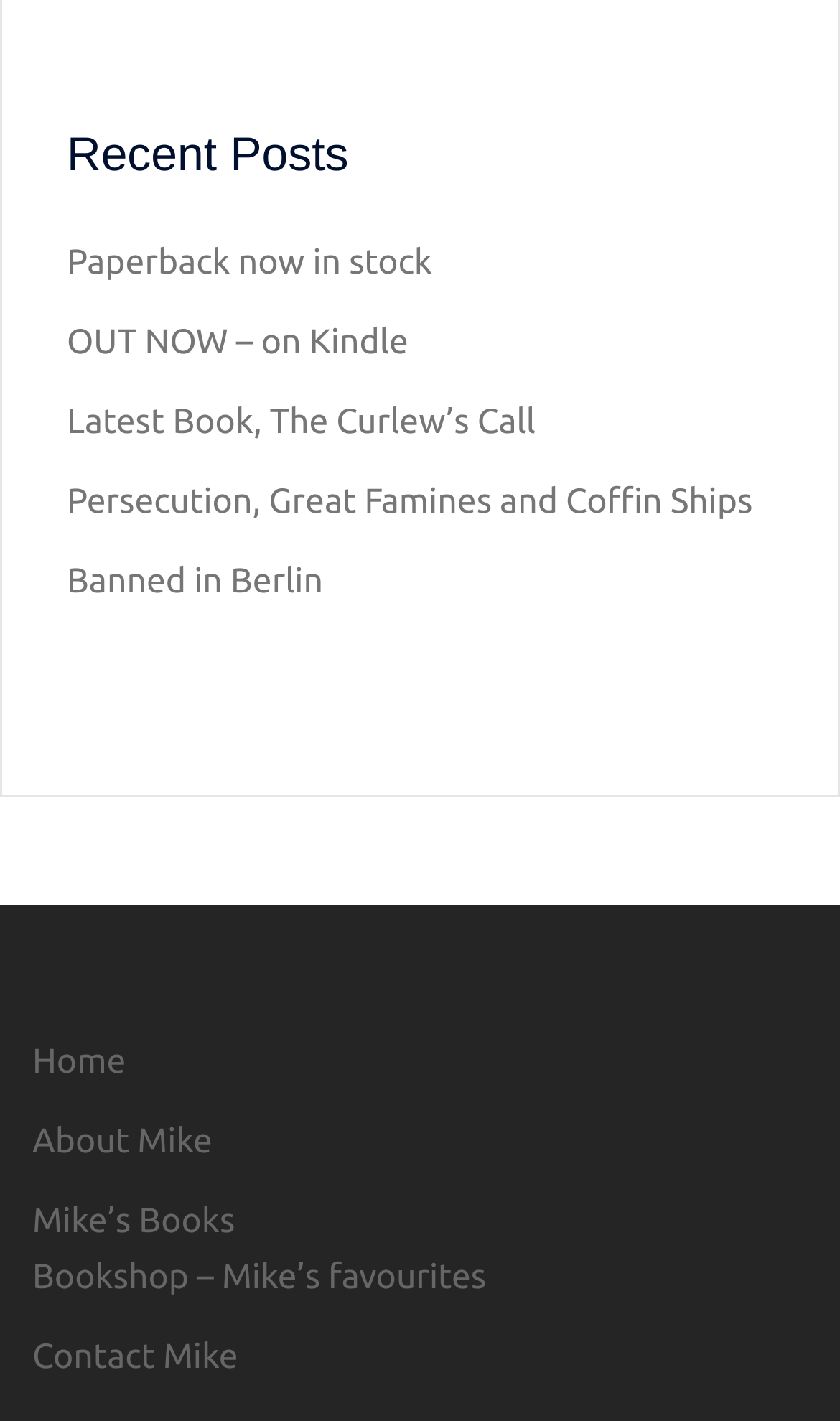What is the last link in the bottom section?
Look at the image and answer the question using a single word or phrase.

Contact Mike